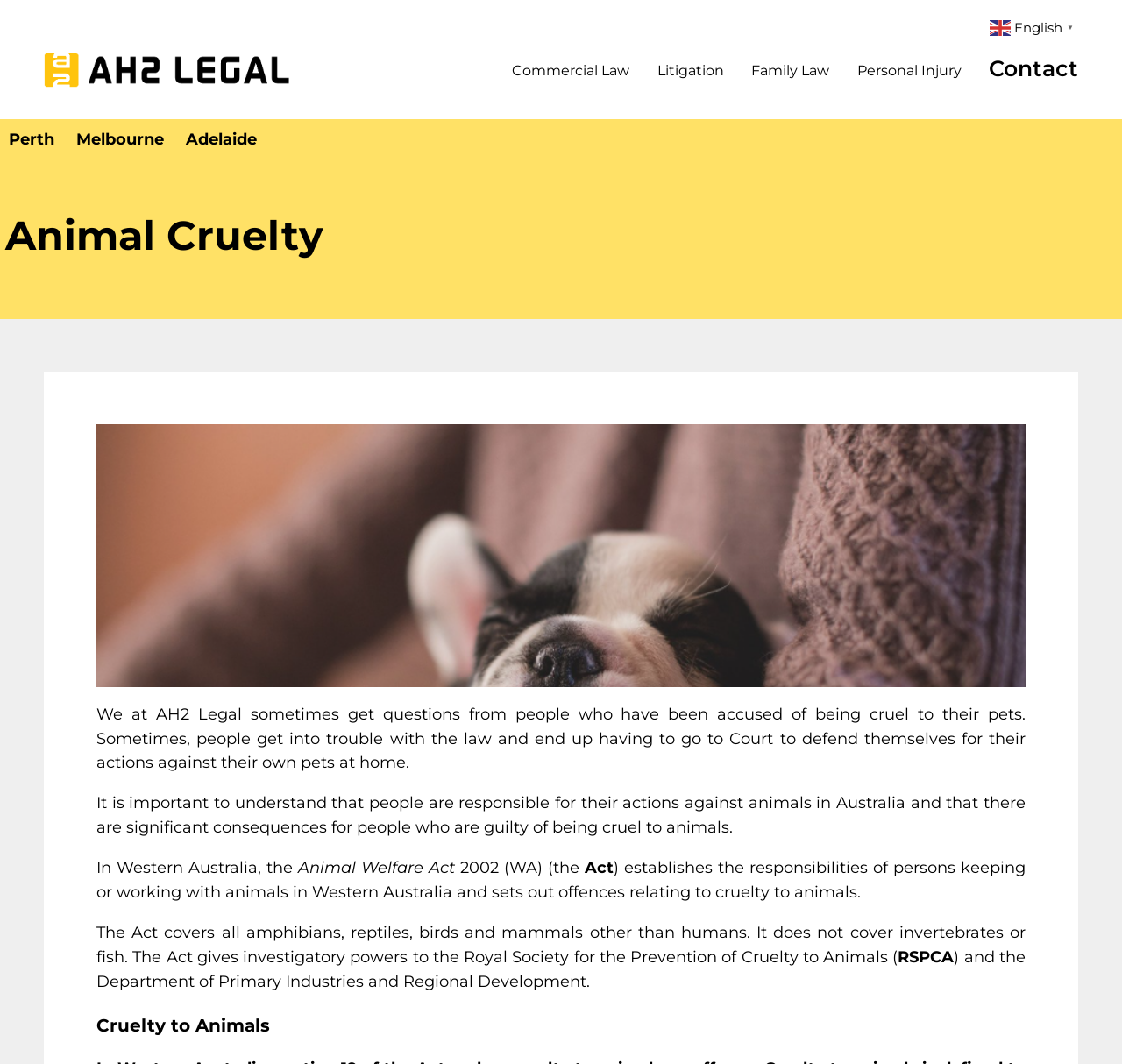Please locate the bounding box coordinates of the element's region that needs to be clicked to follow the instruction: "Click on AH2 Legal". The bounding box coordinates should be provided as four float numbers between 0 and 1, i.e., [left, top, right, bottom].

[0.039, 0.049, 0.258, 0.083]